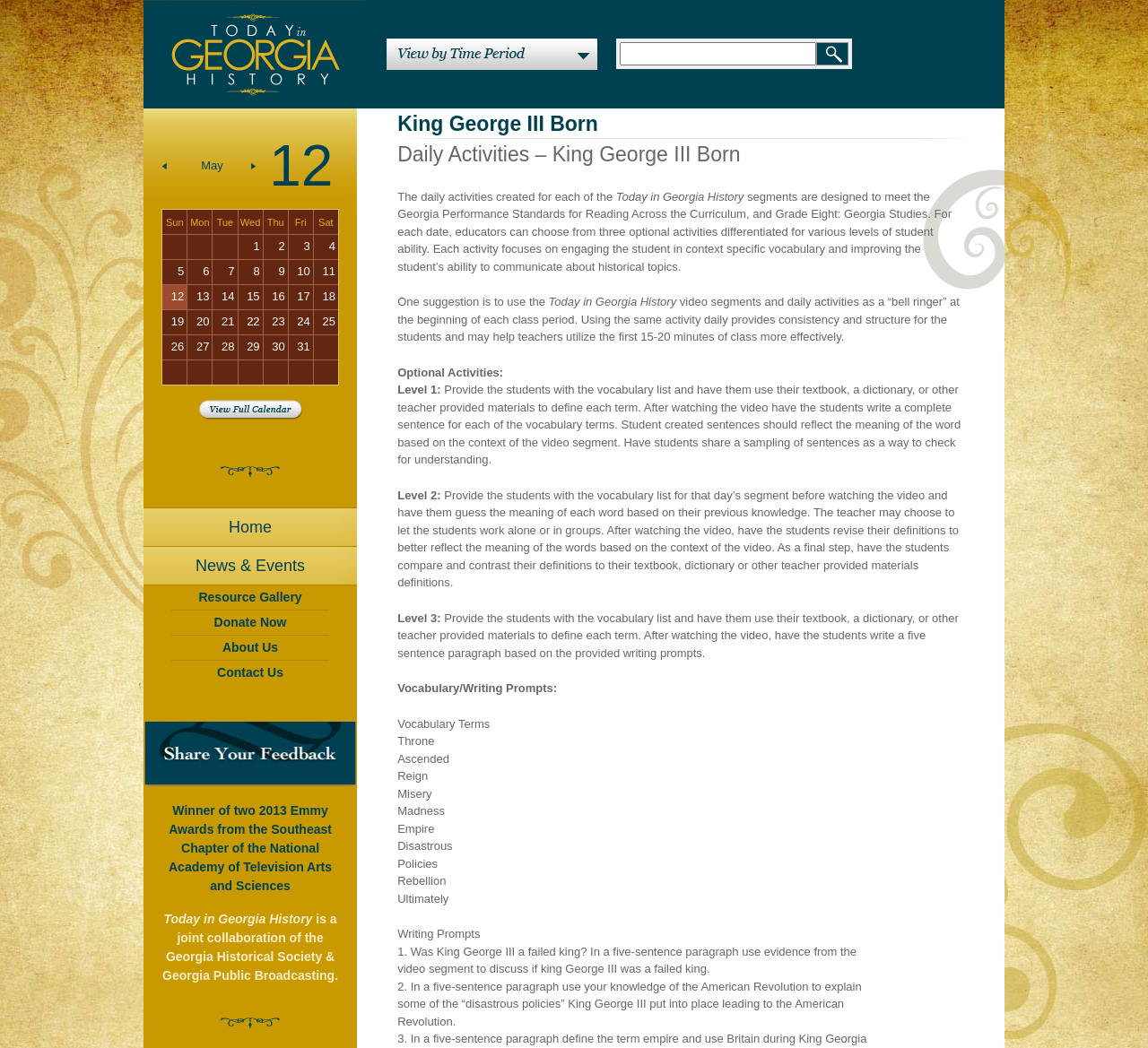Could you indicate the bounding box coordinates of the region to click in order to complete this instruction: "View the 'Resource Gallery'".

[0.149, 0.562, 0.287, 0.58]